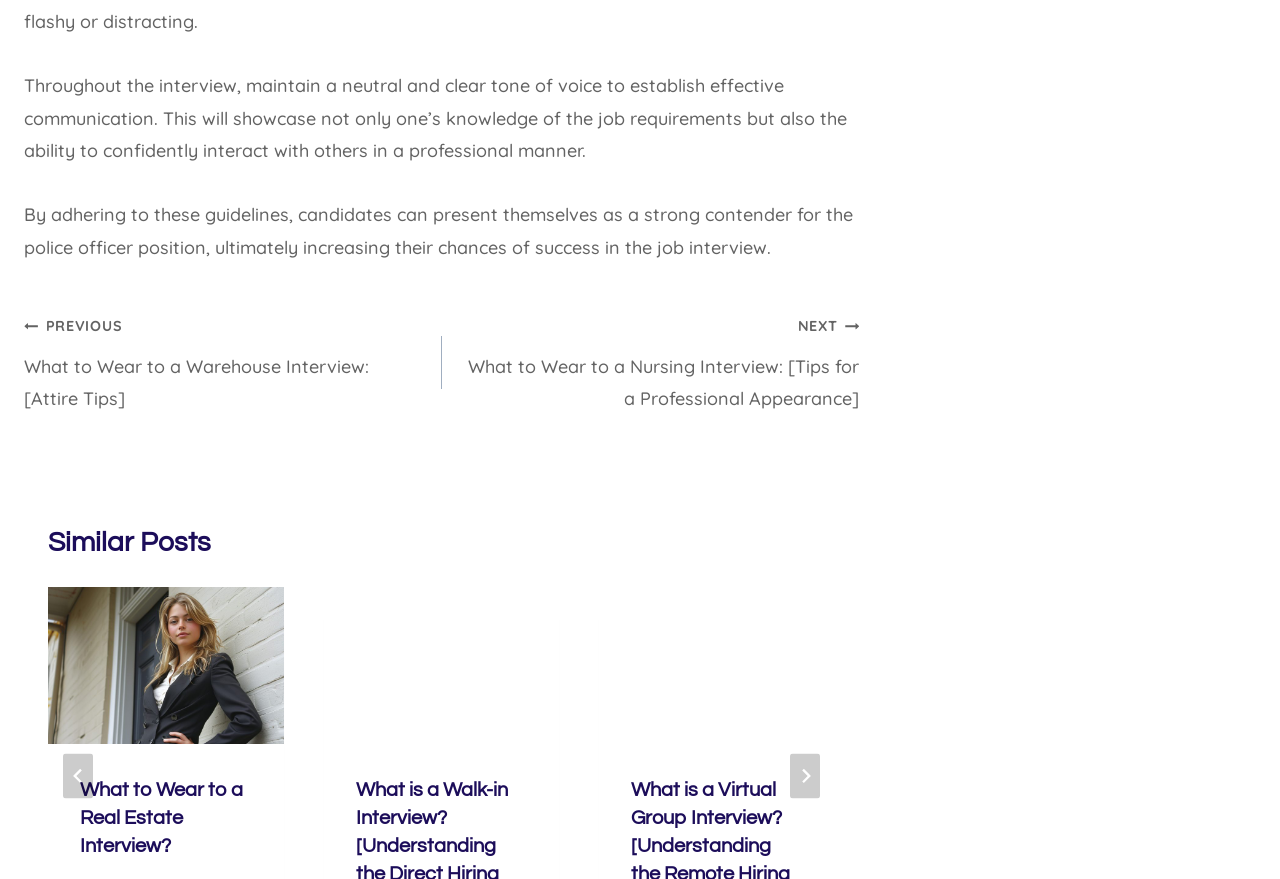Please provide the bounding box coordinates for the element that needs to be clicked to perform the following instruction: "Click the 'Go to last slide' button". The coordinates should be given as four float numbers between 0 and 1, i.e., [left, top, right, bottom].

[0.049, 0.857, 0.073, 0.908]